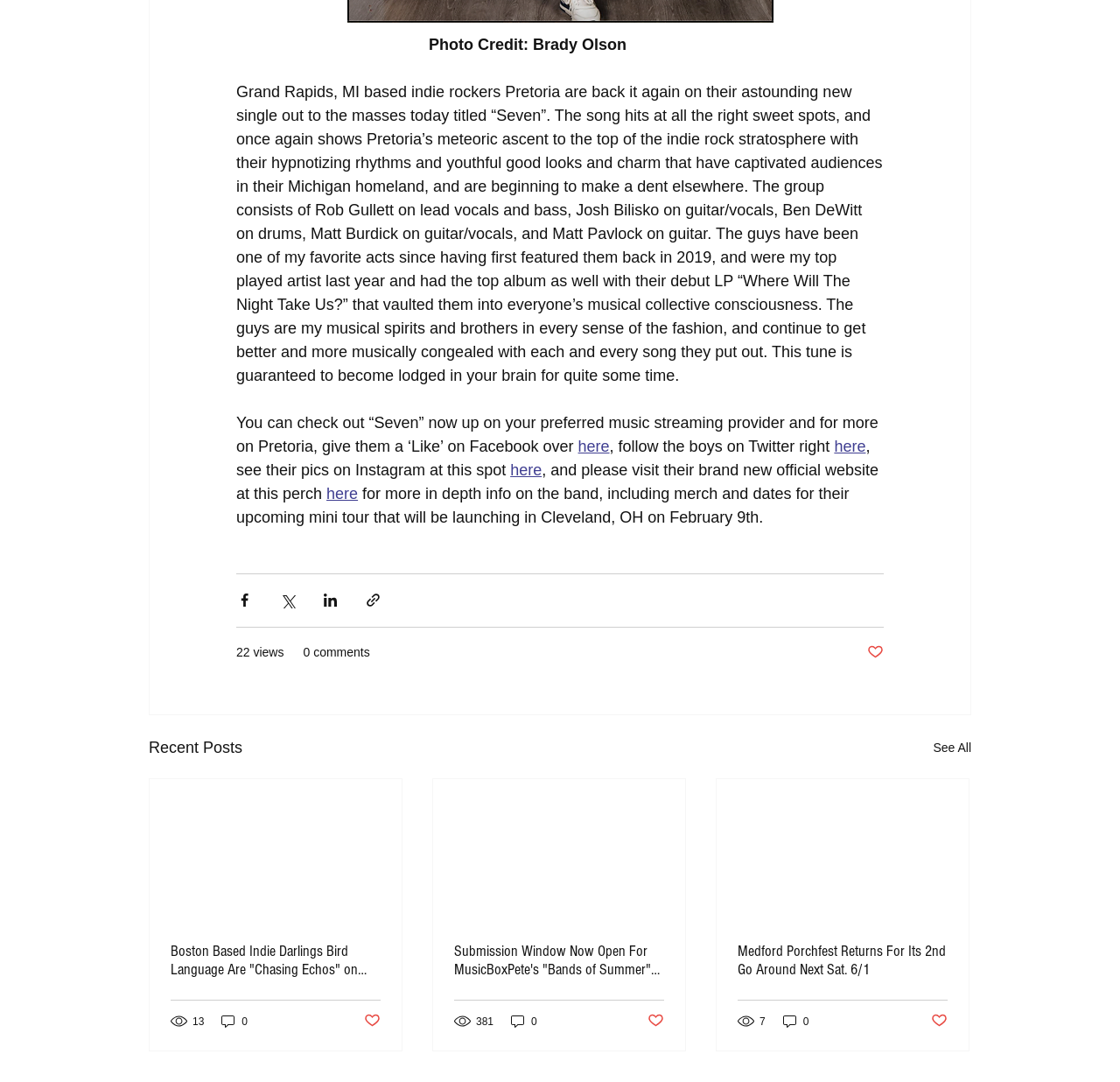Show the bounding box coordinates of the region that should be clicked to follow the instruction: "Visit Pretoria's official website."

[0.291, 0.448, 0.32, 0.464]